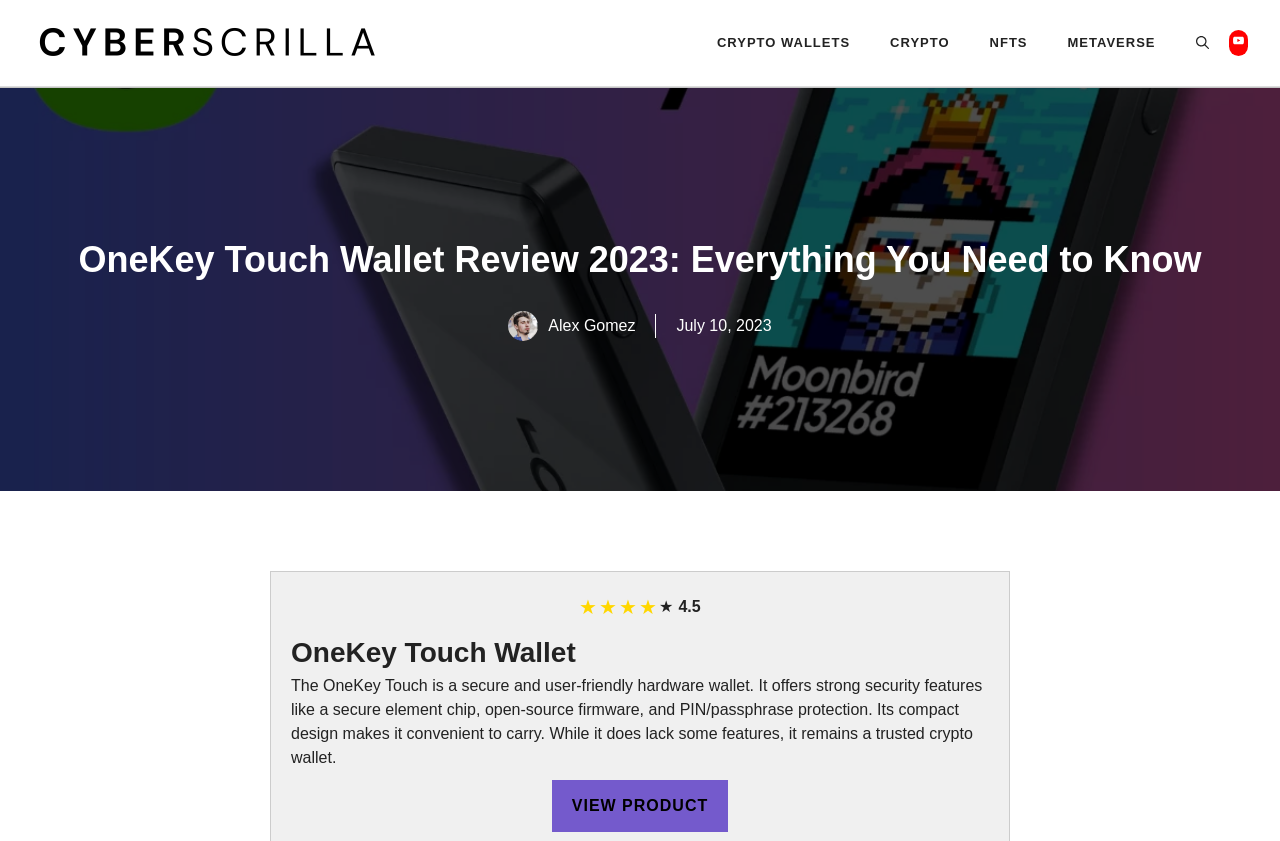Please identify the coordinates of the bounding box for the clickable region that will accomplish this instruction: "Click on the Cyber Scrilla link".

[0.025, 0.04, 0.298, 0.06]